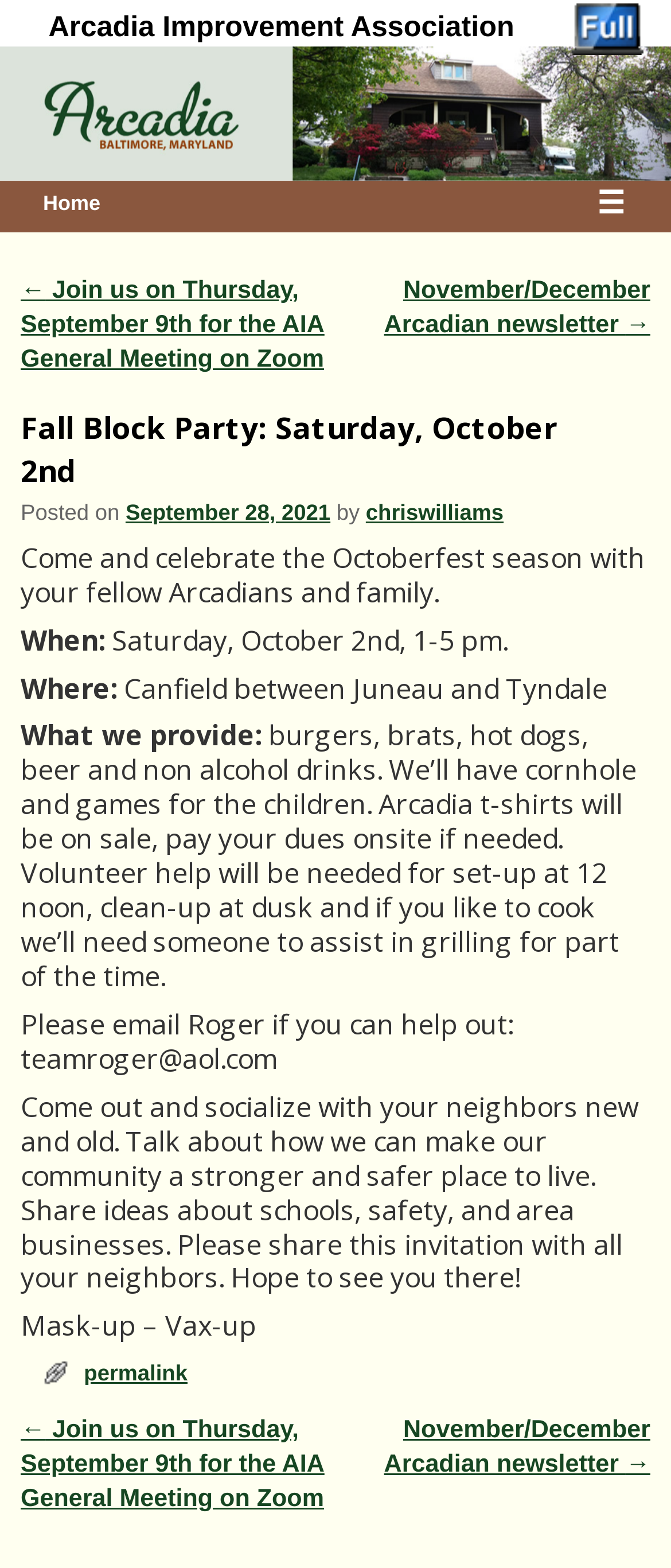Determine the bounding box coordinates of the area to click in order to meet this instruction: "Click the '← Join us on Thursday, September 9th for the AIA General Meeting on Zoom' link".

[0.031, 0.177, 0.484, 0.238]